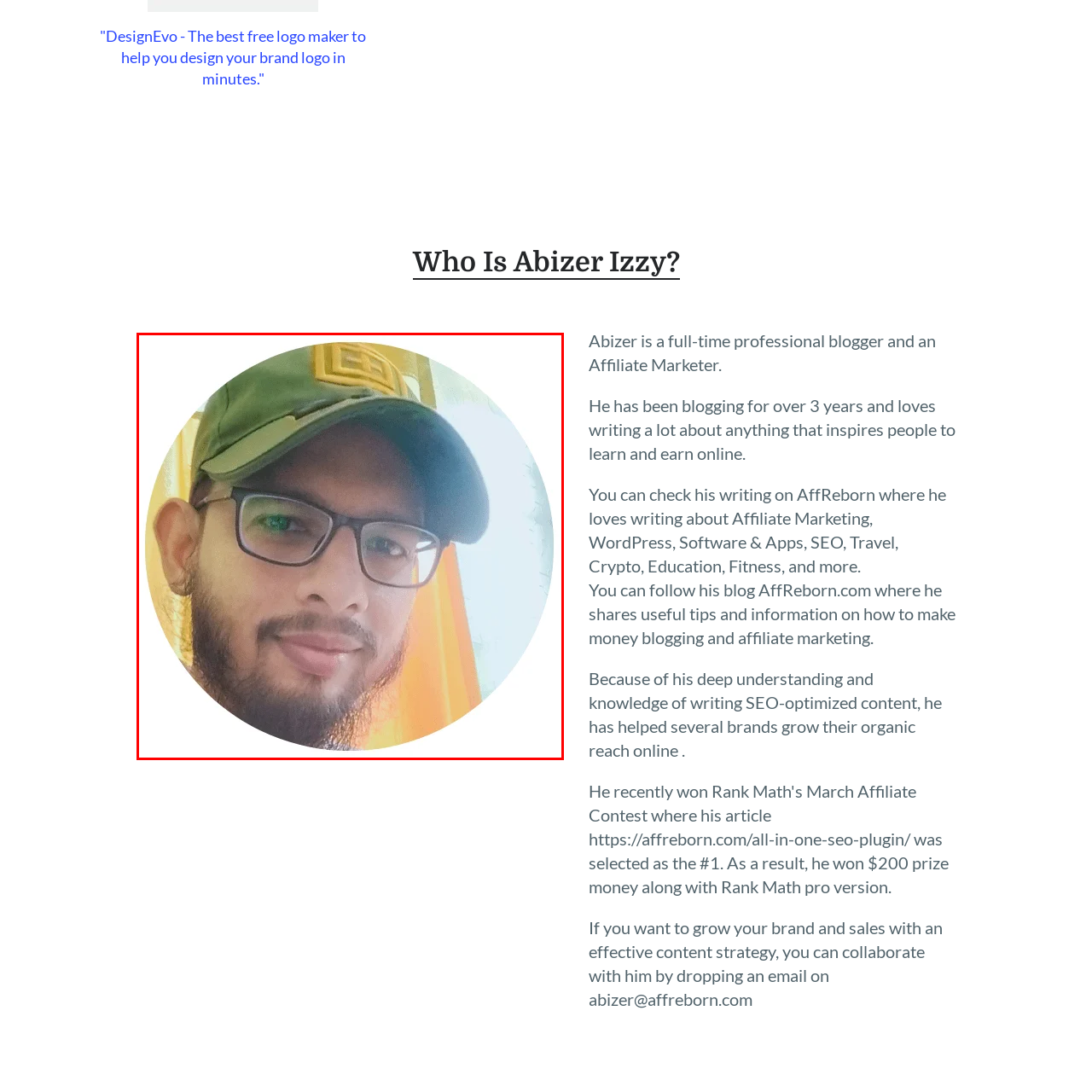Pay attention to the section of the image delineated by the white outline and provide a detailed response to the subsequent question, based on your observations: 
What is the color of the curtains in the background?

The caption describes the background as having soft, warm-colored curtains that complement the light in the room, creating a welcoming atmosphere.